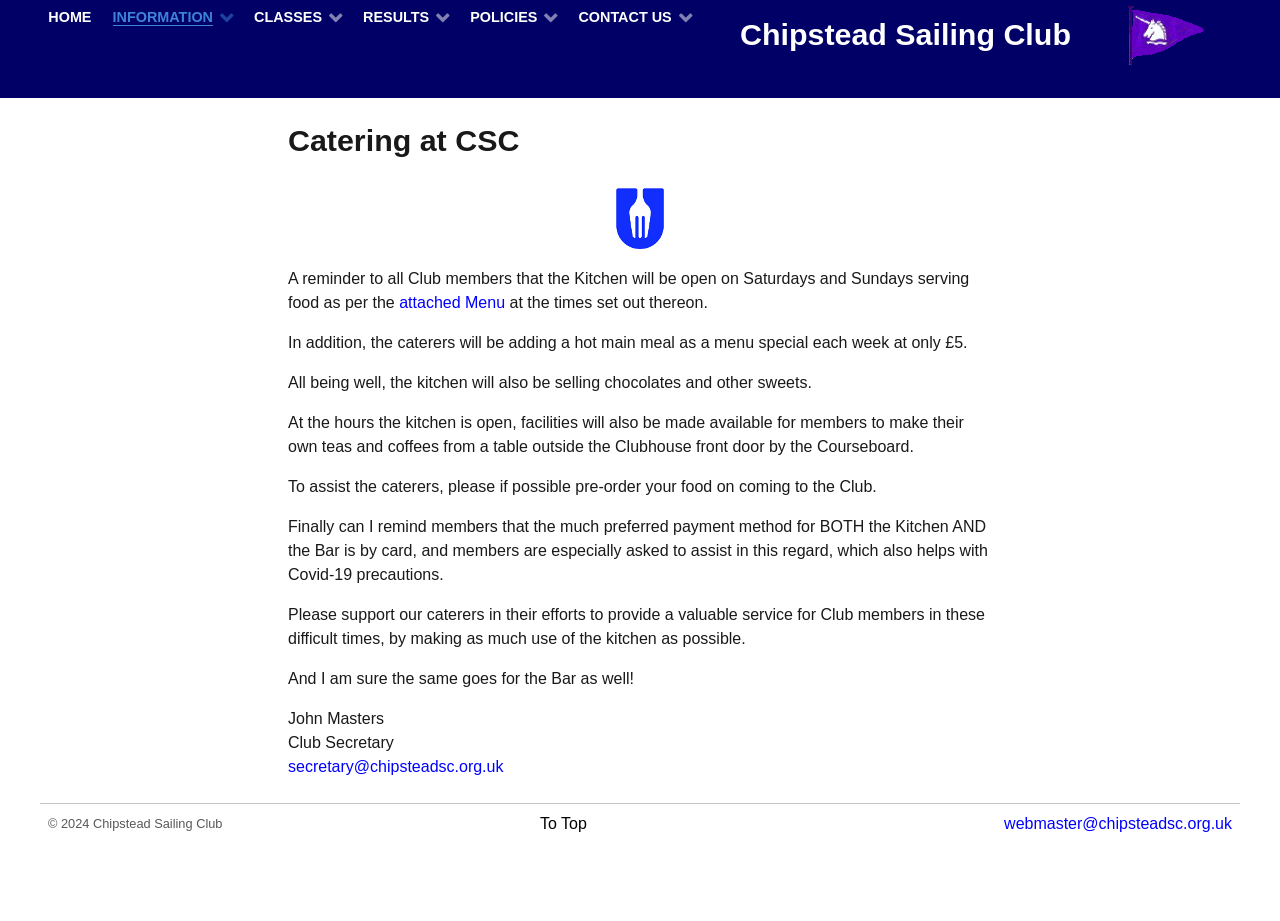Respond to the following question using a concise word or phrase: 
What is the preferred payment method for the kitchen and bar?

Card